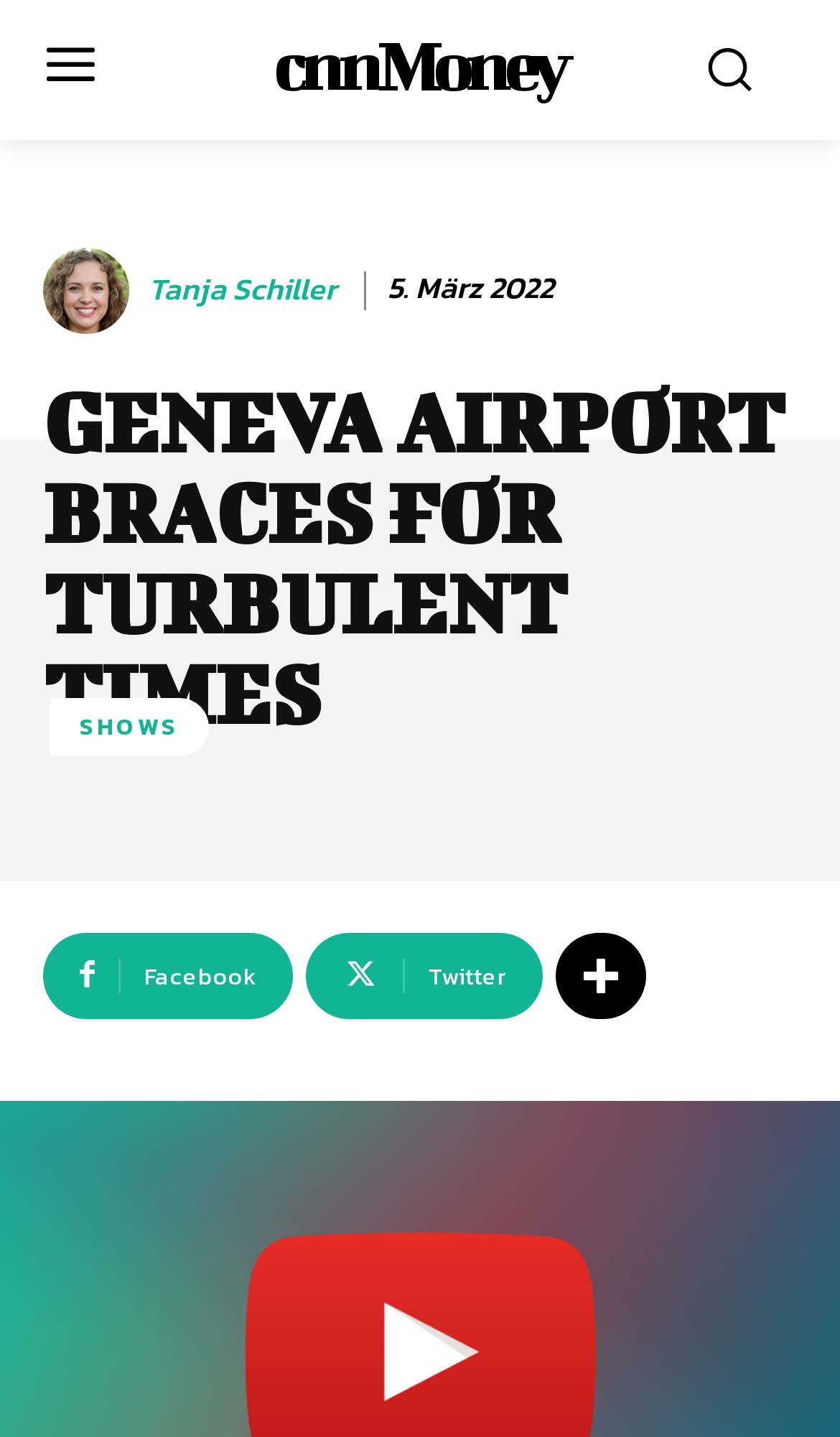Find the bounding box of the UI element described as follows: "Tanja Schiller".

[0.177, 0.19, 0.4, 0.215]